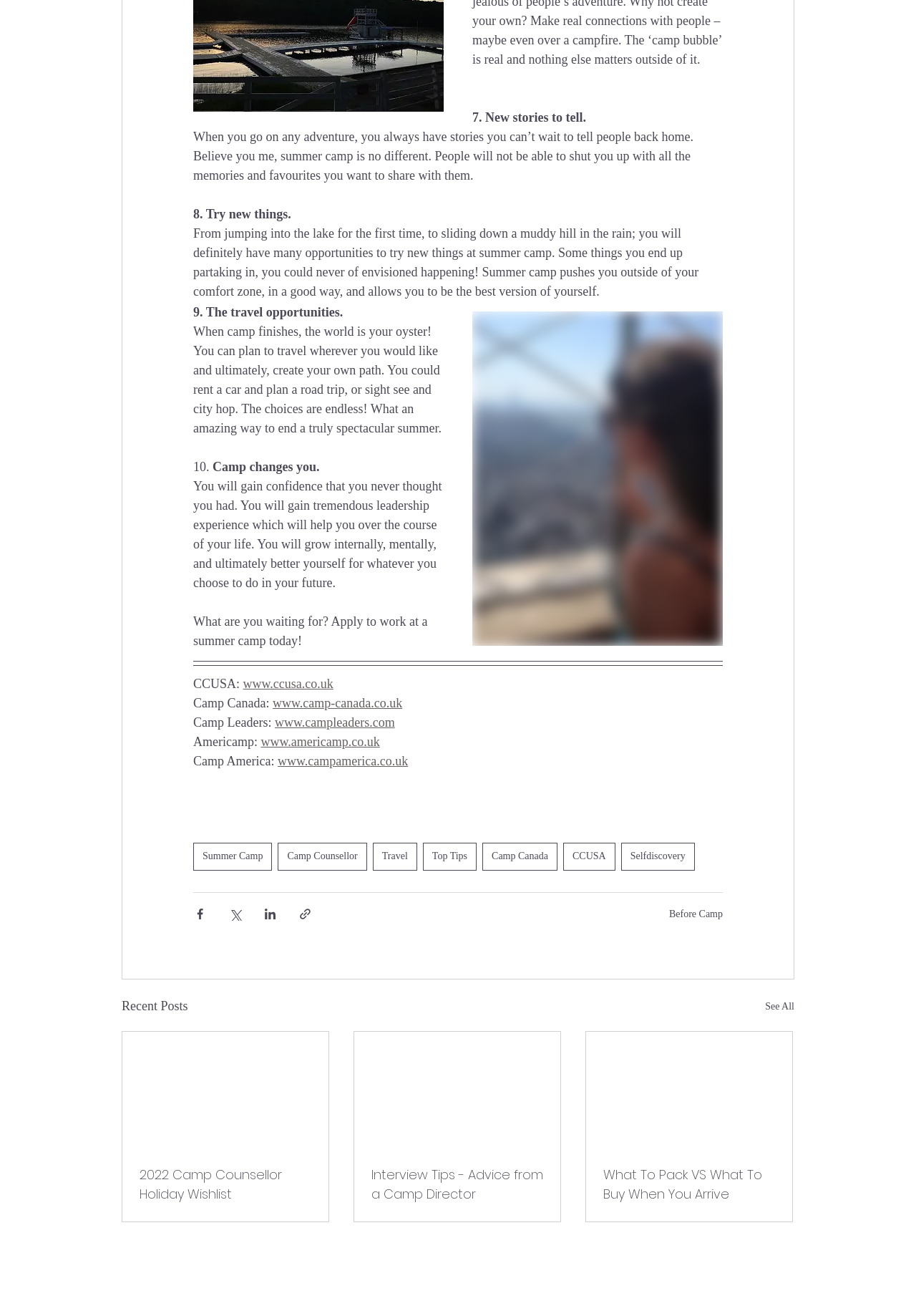Please determine the bounding box coordinates of the element to click in order to execute the following instruction: "Apply to work at a summer camp today". The coordinates should be four float numbers between 0 and 1, specified as [left, top, right, bottom].

[0.211, 0.467, 0.47, 0.492]